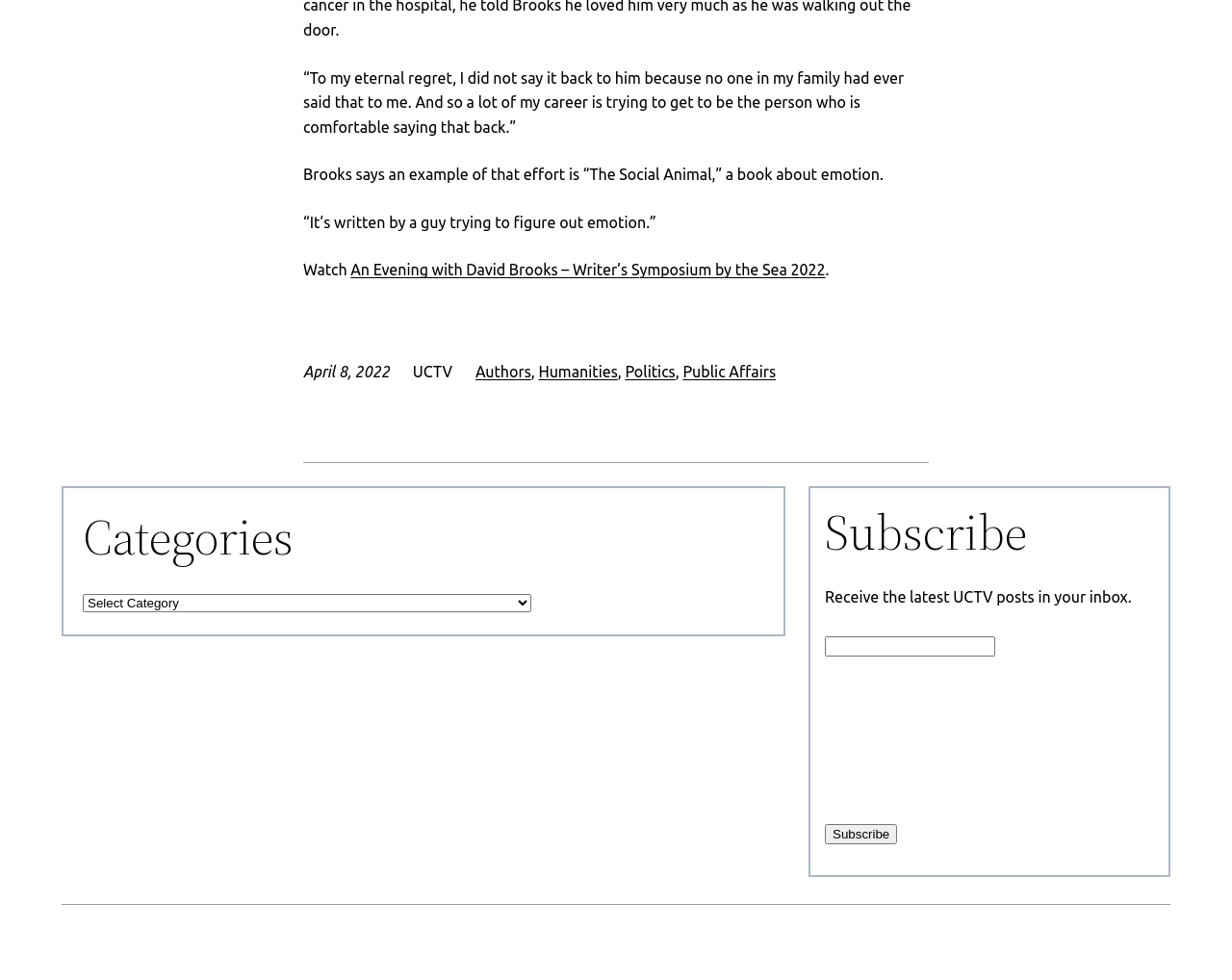Identify the bounding box coordinates of the specific part of the webpage to click to complete this instruction: "Watch the video".

[0.246, 0.267, 0.285, 0.284]